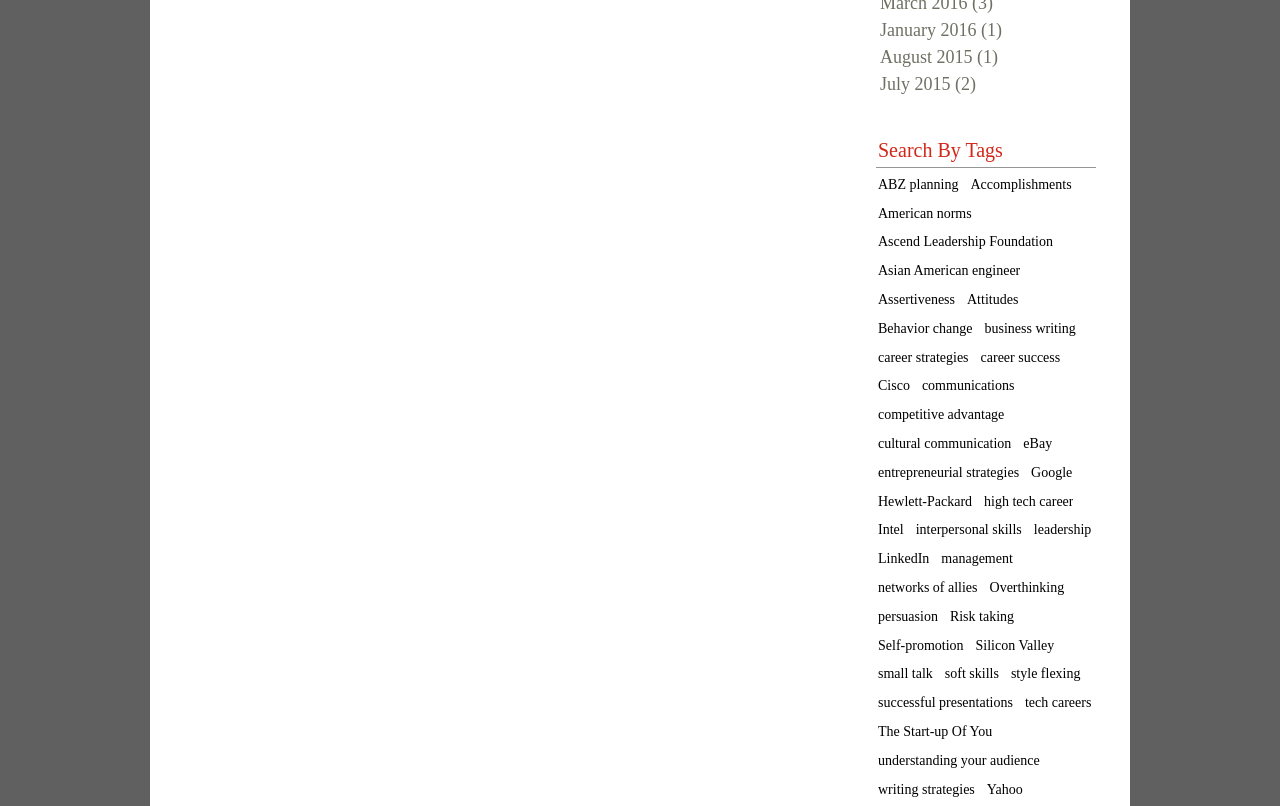What is the purpose of the 'Search By Tags' section?
Provide a one-word or short-phrase answer based on the image.

To search posts by tags